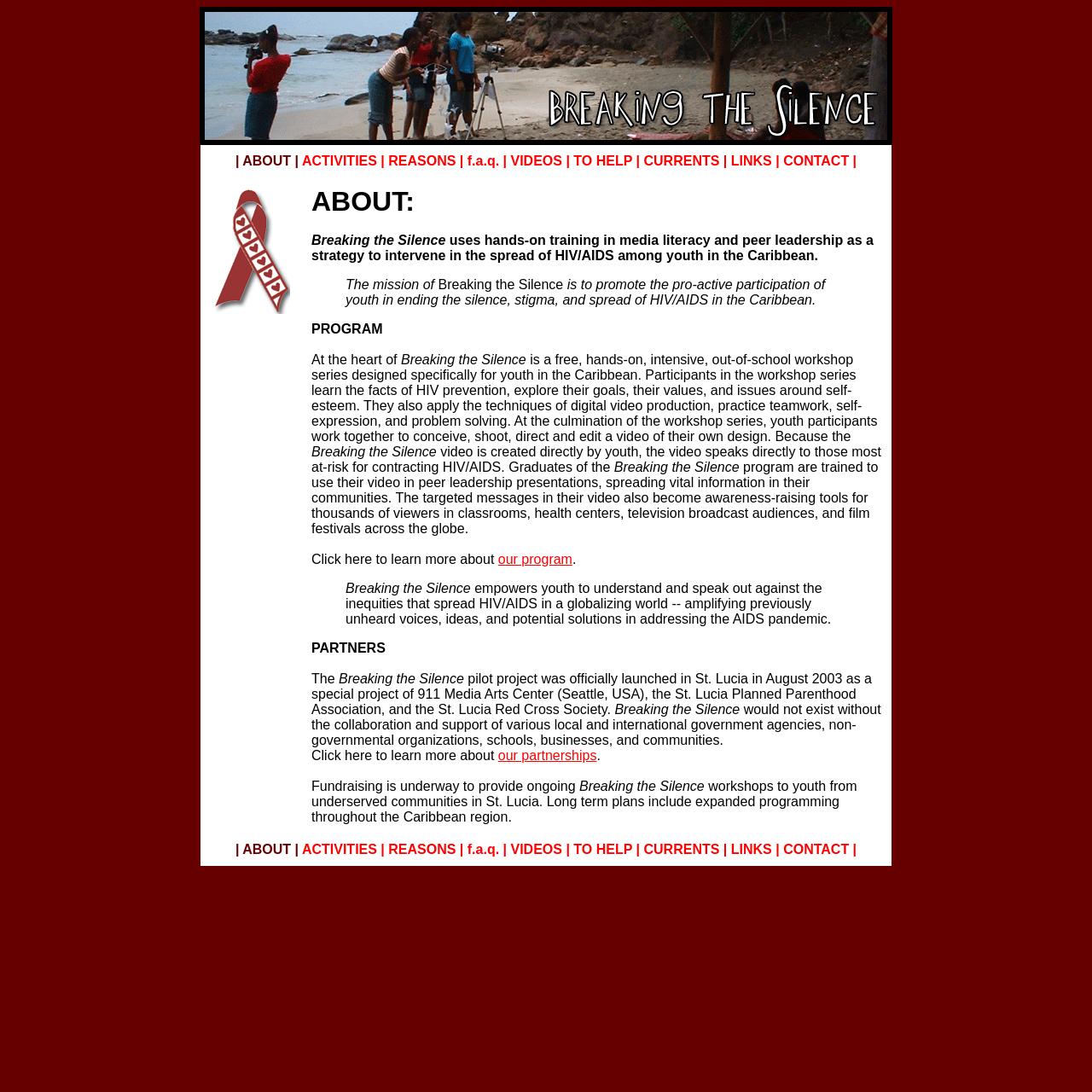Elaborate on the webpage's design and content in a detailed caption.

The webpage is about Breaking the Silence, a media literacy and HIV prevention program for youth in the Caribbean. At the top, there is a logo image, and below it, a navigation menu with links to different sections of the website, including About, Activities, Reasons, FAQ, Videos, To Help, Currents, Links, and Contact.

The main content of the webpage is divided into two sections. The left section contains an image, and the right section has a detailed description of the program. The program description is divided into three parts: About, Program, and Partners.

The About section explains the mission of Breaking the Silence, which is to promote the pro-active participation of youth in ending the silence, stigma, and spread of HIV/AIDS in the Caribbean.

The Program section describes the workshop series designed for youth in the Caribbean, where participants learn about HIV prevention, explore their goals and values, and apply digital video production techniques. The section also explains how graduates of the program use their videos to spread vital information in their communities.

The Partners section mentions the organizations that collaborated to launch the program, including 911 Media Arts Center, the St. Lucia Planned Parenthood Association, and the St. Lucia Red Cross Society. It also explains that the program relies on the support of various local and international government agencies, non-governmental organizations, schools, businesses, and communities.

There are two blockquote sections, one highlighting the program's goal to empower youth to speak out against the inequities that spread HIV/AIDS, and another emphasizing the importance of collaboration and support from various organizations.

At the bottom of the webpage, there is a repeated navigation menu with links to different sections of the website.